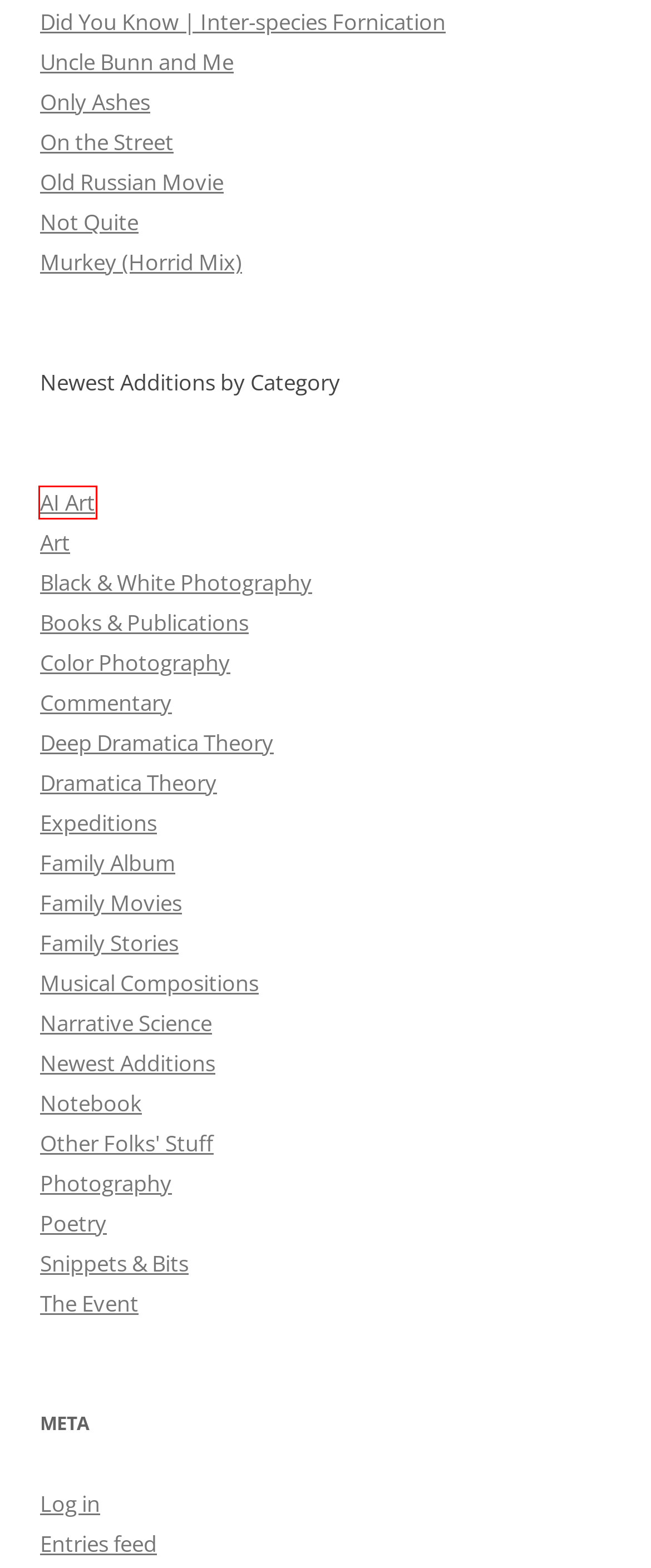You have a screenshot of a webpage with an element surrounded by a red bounding box. Choose the webpage description that best describes the new page after clicking the element inside the red bounding box. Here are the candidates:
A. AI Art | Melanie Anne Phillips
B. Expeditions | Melanie Anne Phillips
C. Narrative Science | Melanie Anne Phillips
D. Murkey (Horrid Mix) | Melanie Anne Phillips
E. Books & Publications | Melanie Anne Phillips
F. Did You Know | Inter-species Fornication | Melanie Anne Phillips
G. Family Album | Melanie Anne Phillips
H. Family Movies | Melanie Anne Phillips

A